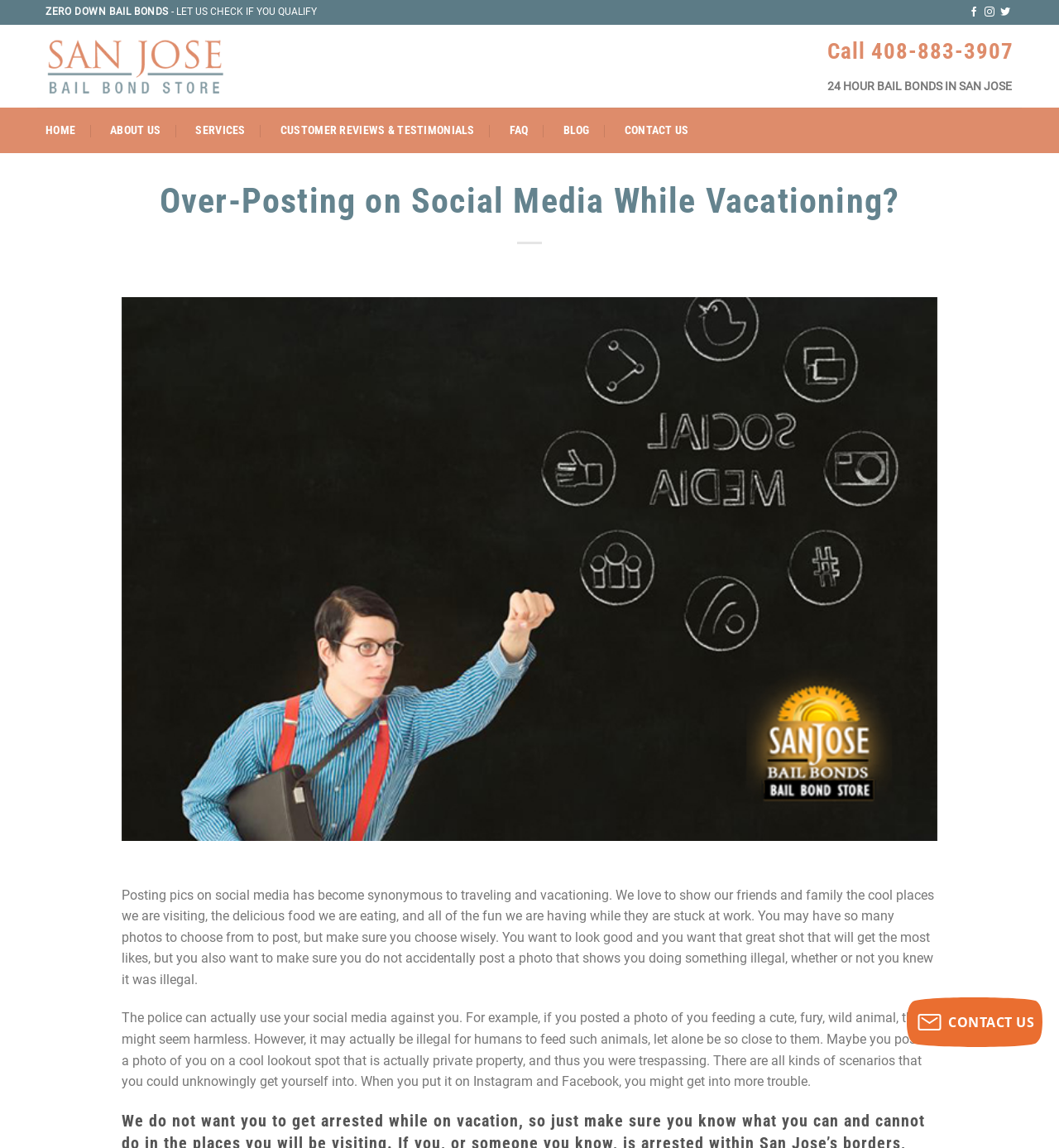What is the purpose of the 'Contact us' button?
Respond to the question with a single word or phrase according to the image.

To contact the bail bond store